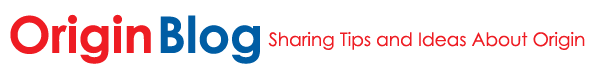Give a concise answer using one word or a phrase to the following question:
How many parts does the title banner have?

Two